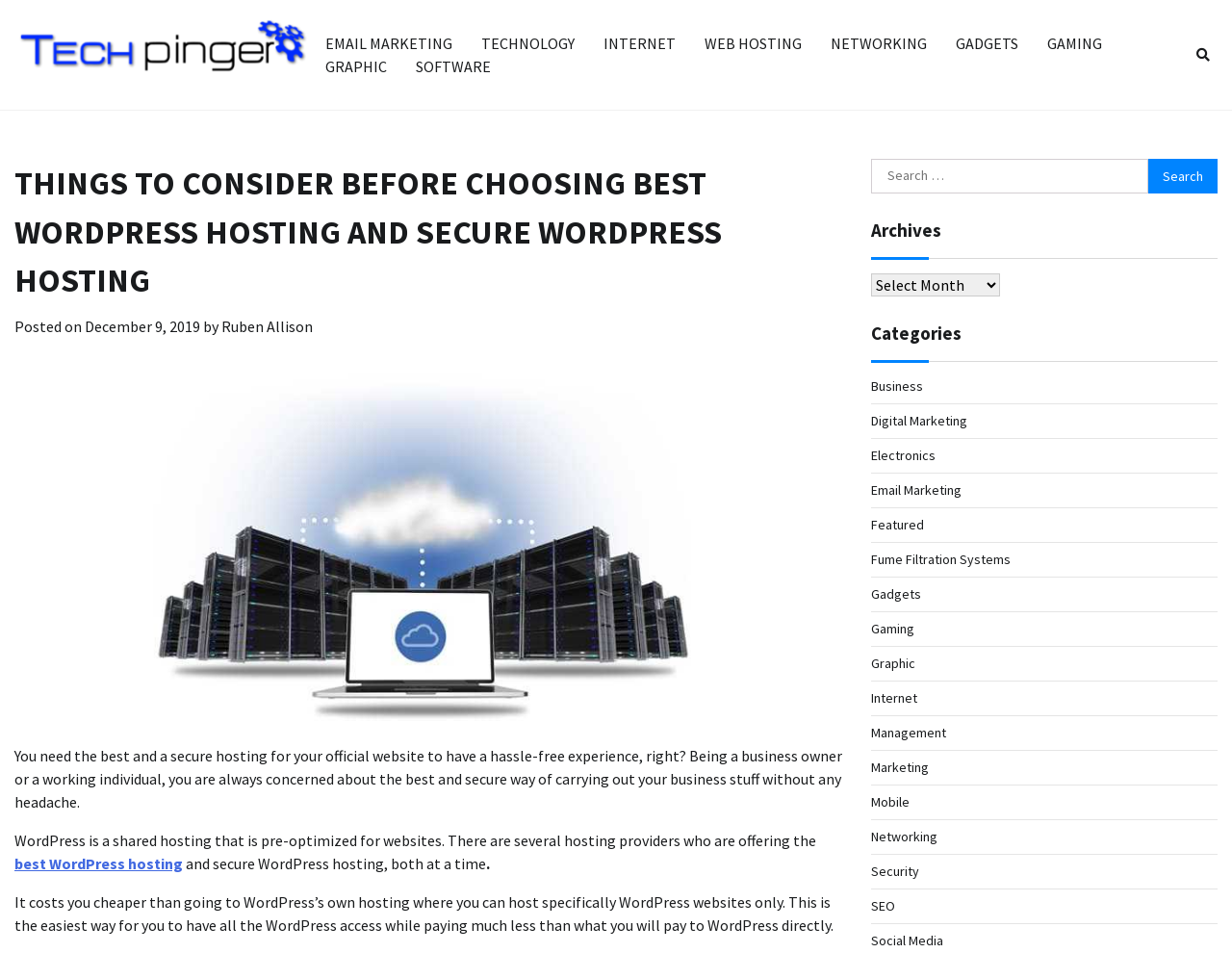Please identify the bounding box coordinates of the clickable region that I should interact with to perform the following instruction: "Visit Entertainers Worldwide profile". The coordinates should be expressed as four float numbers between 0 and 1, i.e., [left, top, right, bottom].

None